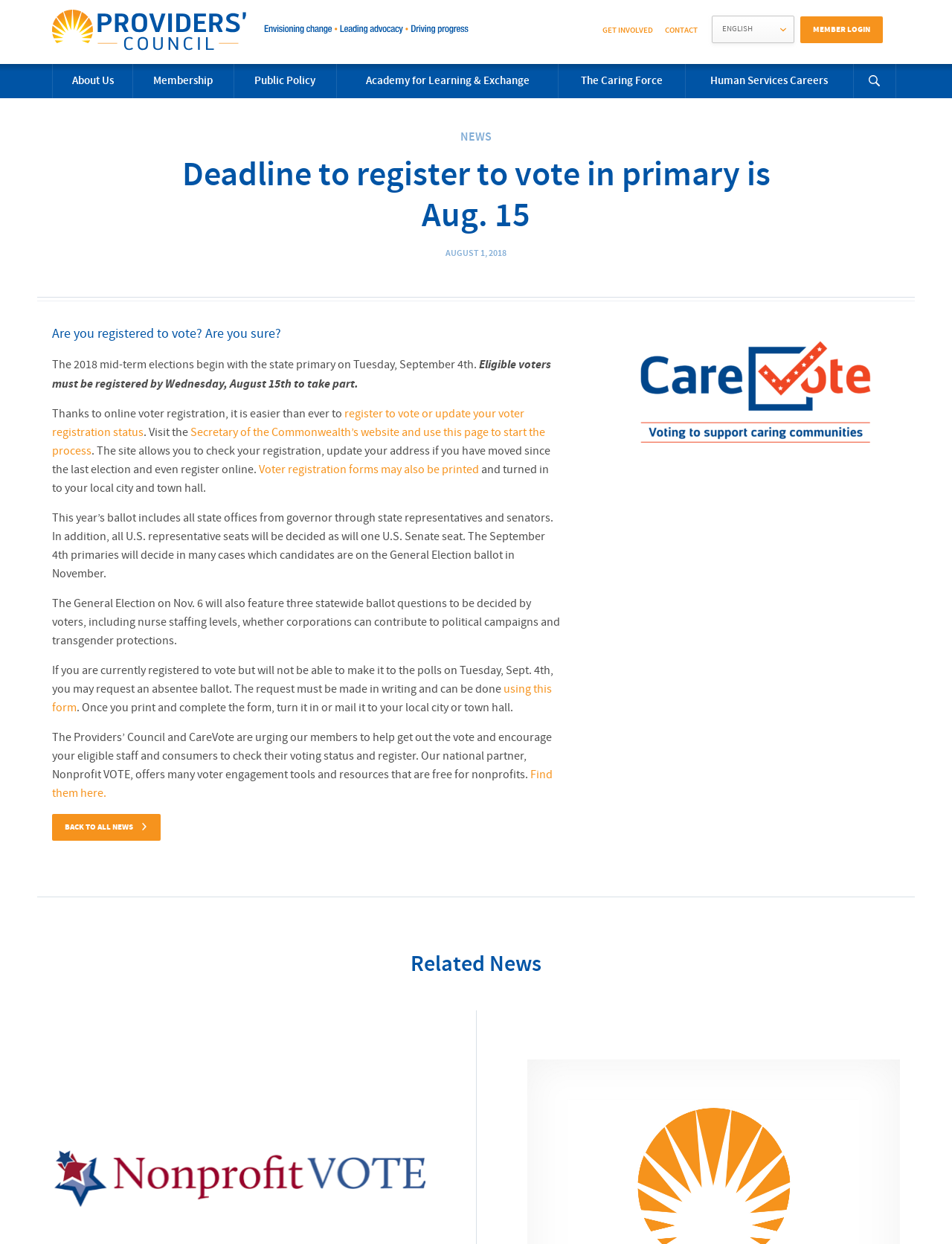Determine the bounding box for the UI element as described: "News". The coordinates should be represented as four float numbers between 0 and 1, formatted as [left, top, right, bottom].

None